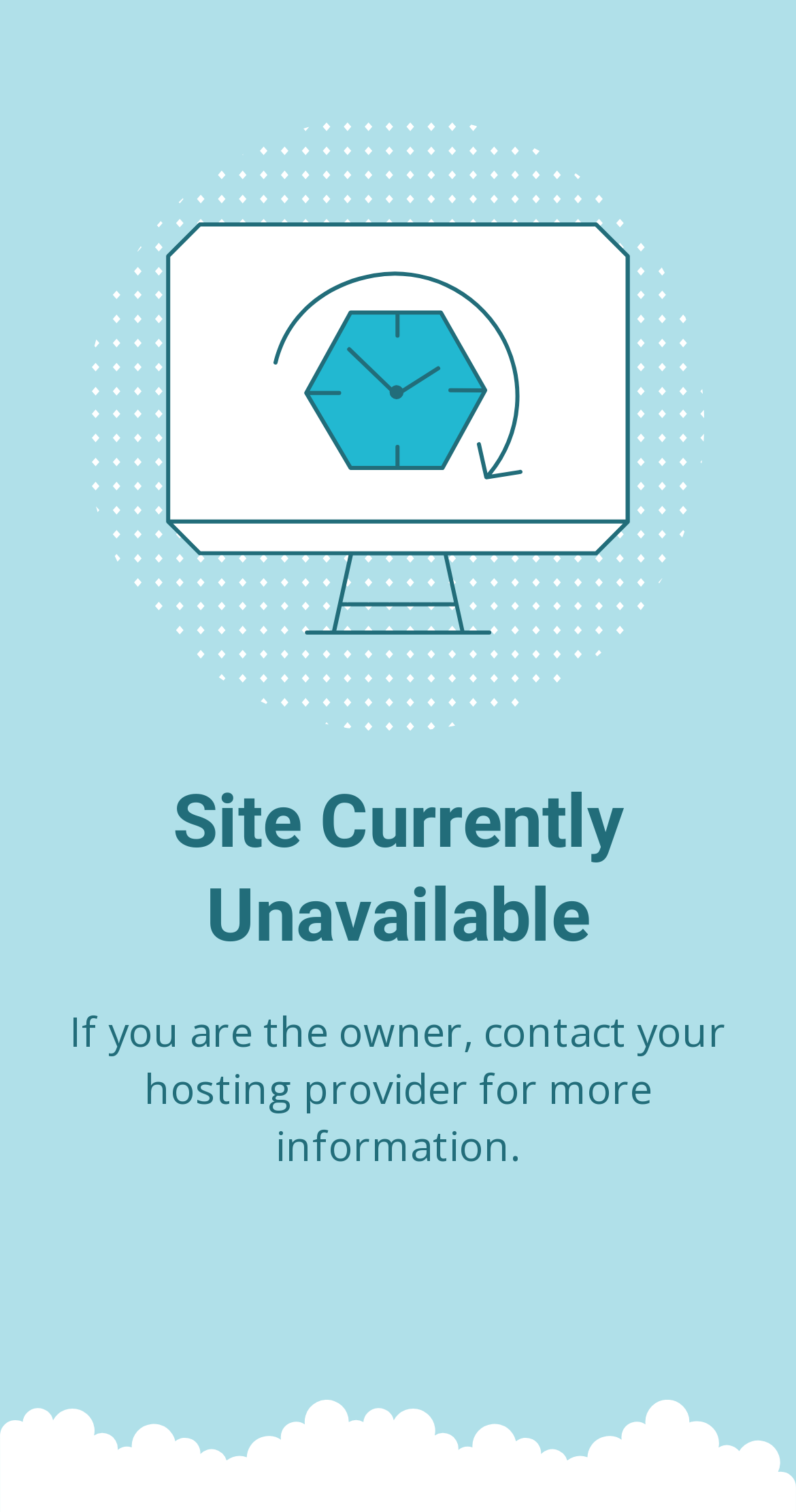Please identify and generate the text content of the webpage's main heading.

Site Currently Unavailable